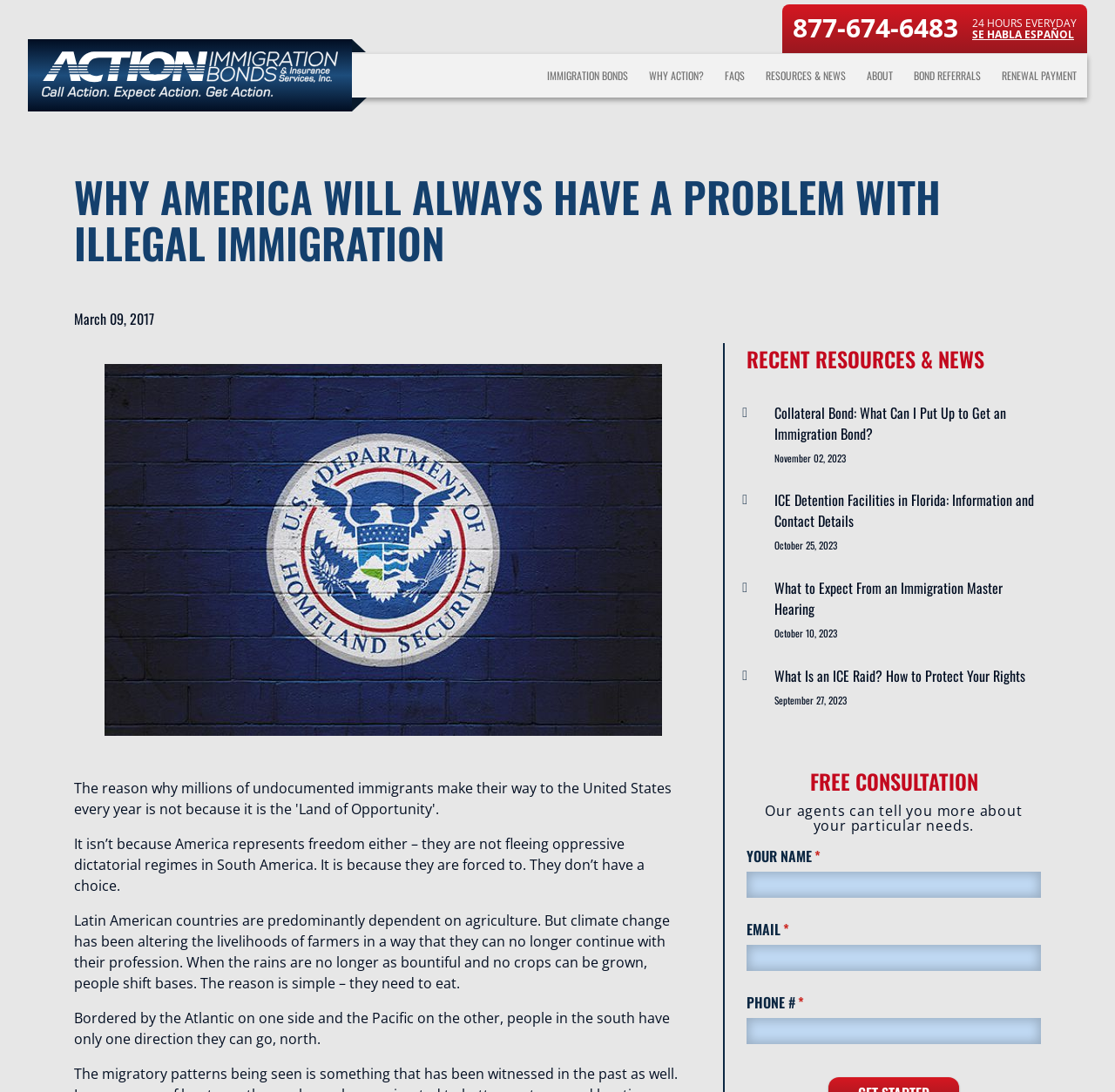How many links are there in the top navigation menu?
Use the information from the screenshot to give a comprehensive response to the question.

The top navigation menu has 7 links, which are 'IMMIGRATION BONDS', 'WHY ACTION?', 'FAQS', 'RESOURCES & NEWS', 'ABOUT', 'BOND REFERRALS', and 'RENEWAL PAYMENT'.